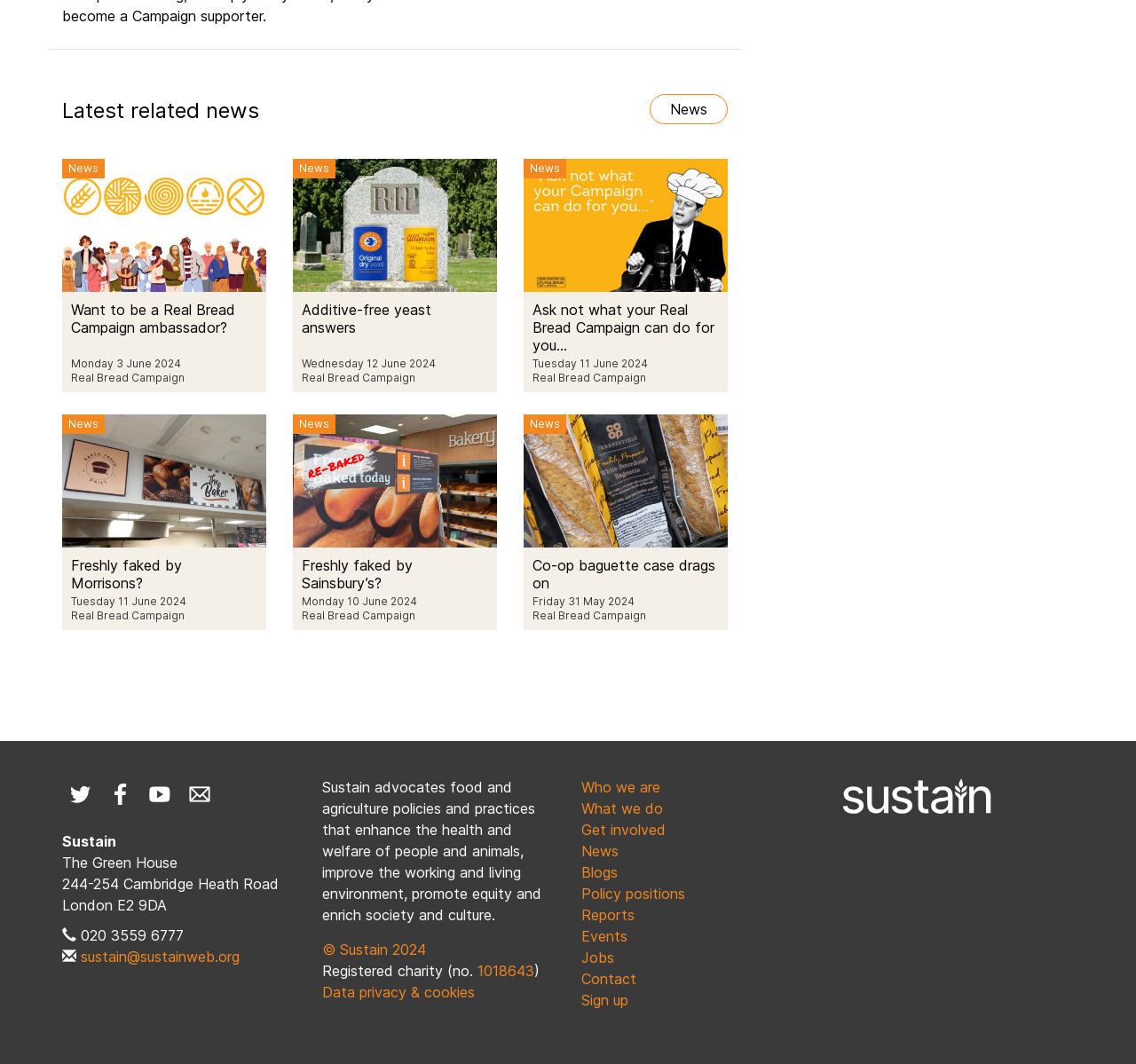Please identify the bounding box coordinates of the clickable area that will allow you to execute the instruction: "Read the 'Real Bread Campaign' news".

[0.055, 0.149, 0.234, 0.369]